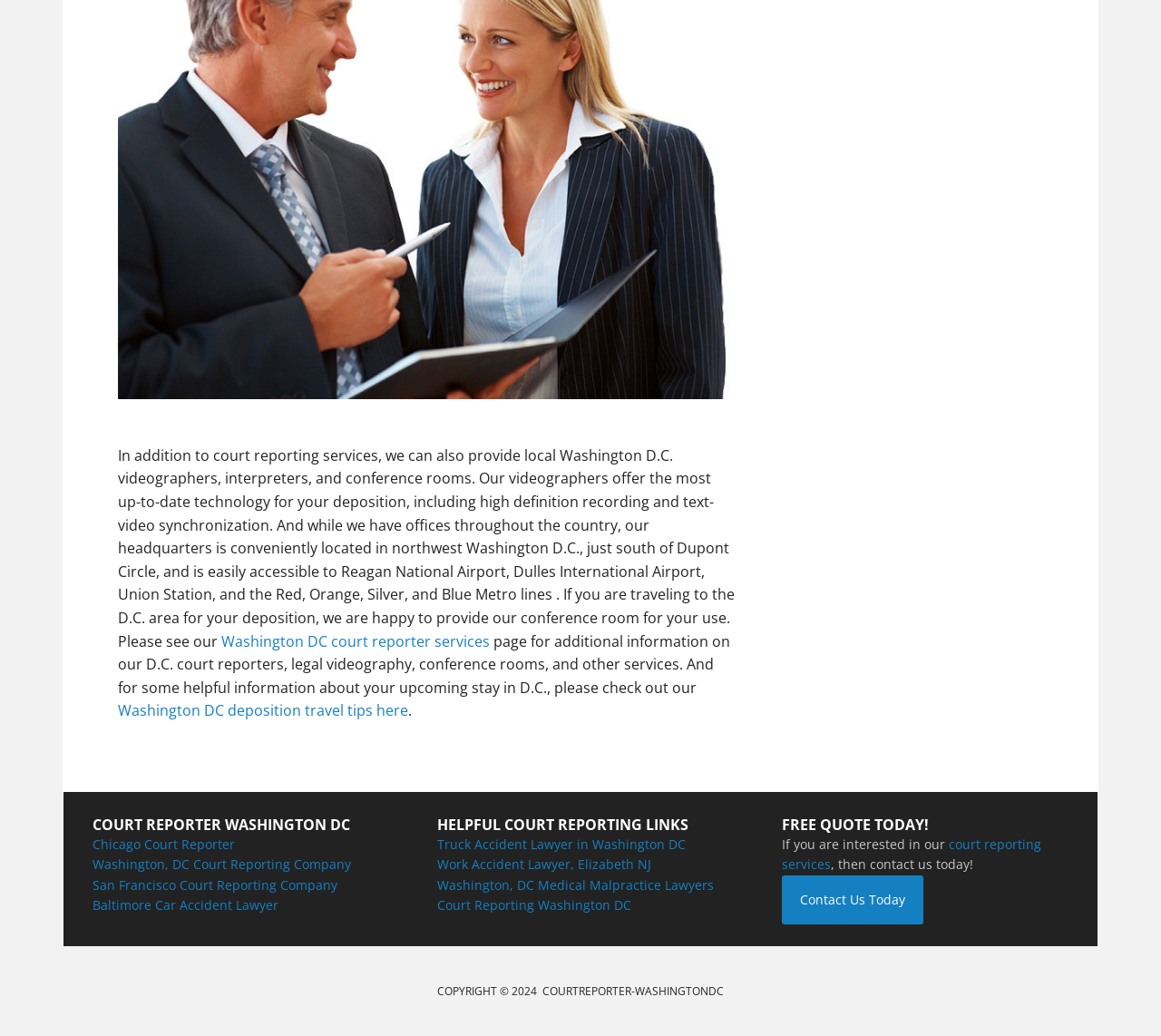Using the element description Washington, DC Medical Malpractice Lawyers, predict the bounding box coordinates for the UI element. Provide the coordinates in (top-left x, top-left y, bottom-right x, bottom-right y) format with values ranging from 0 to 1.

[0.376, 0.846, 0.615, 0.862]